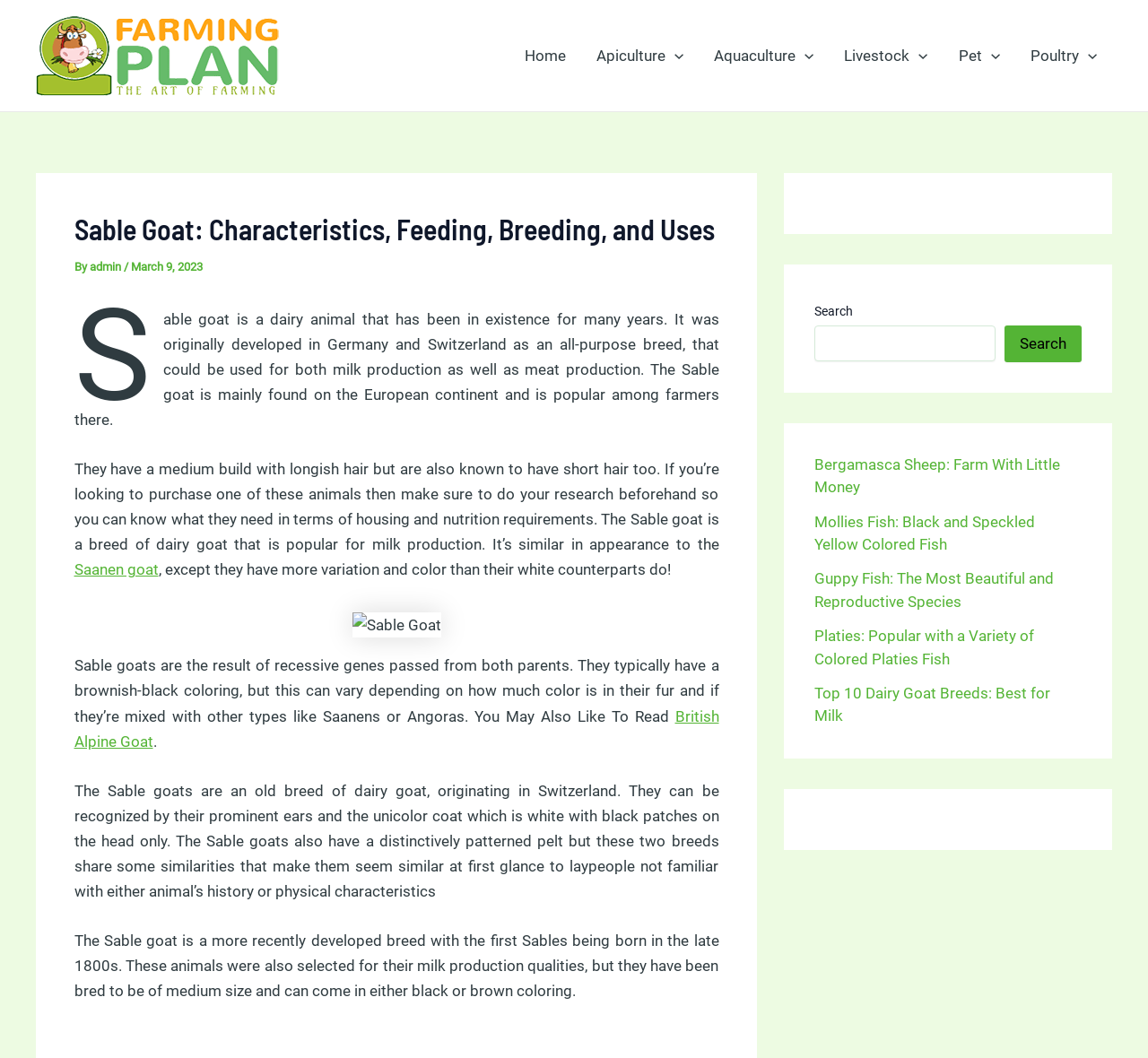Answer this question using a single word or a brief phrase:
What is the date of publication of the article?

March 9, 2023